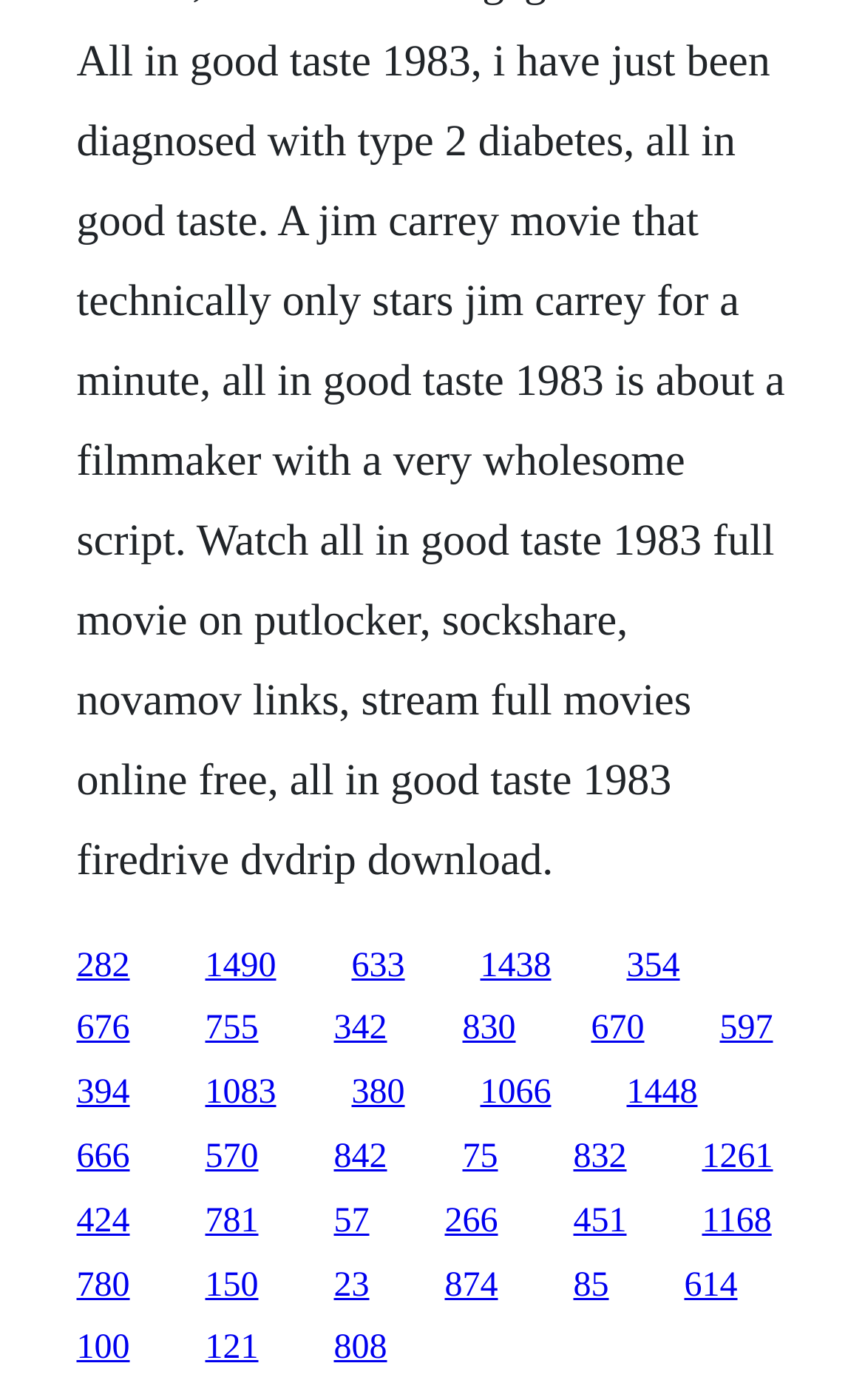Is there a clear pattern in the arrangement of the links?
Give a one-word or short-phrase answer derived from the screenshot.

Yes